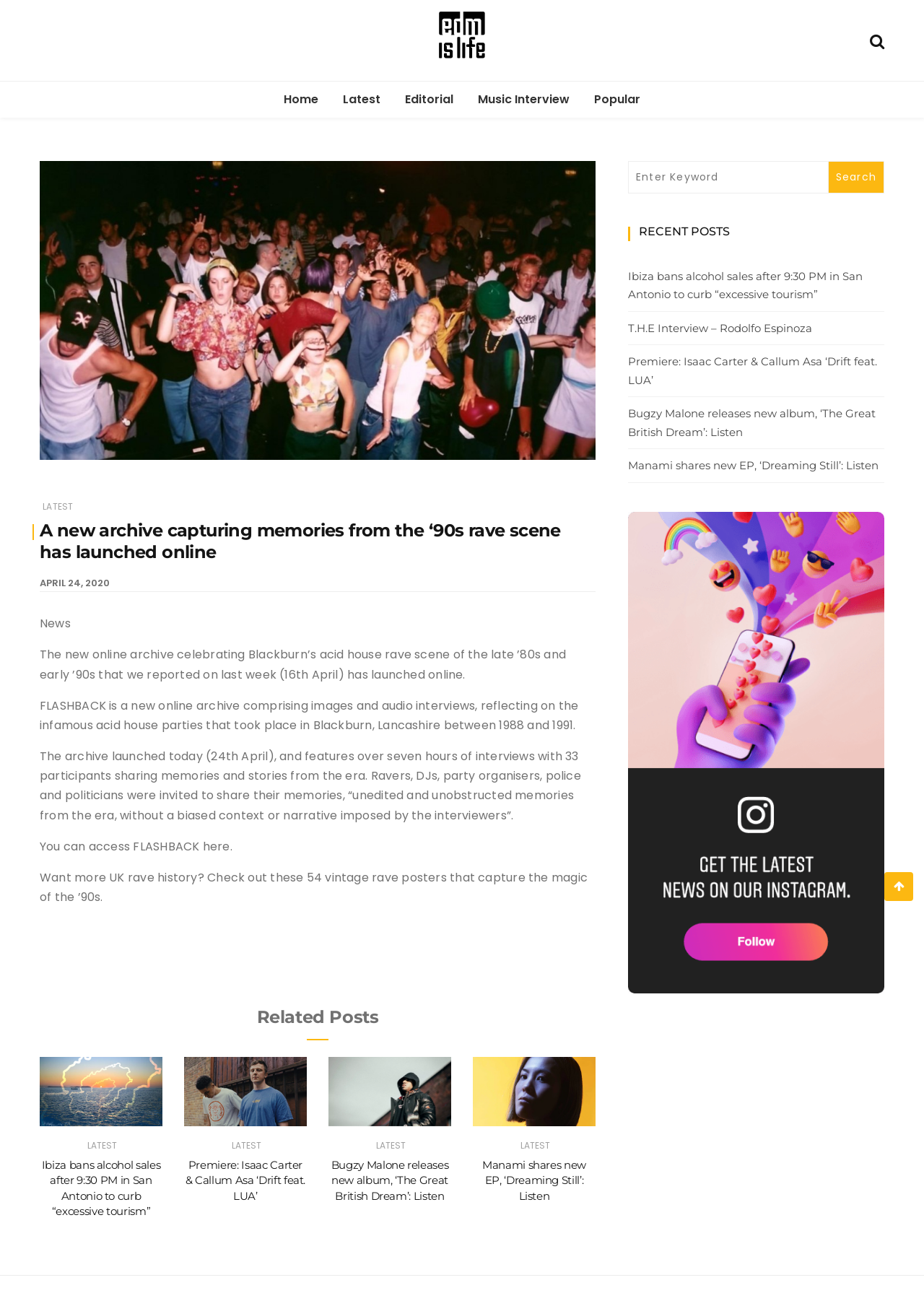Determine the primary headline of the webpage.

A new archive capturing memories from the ‘90s rave scene has launched online